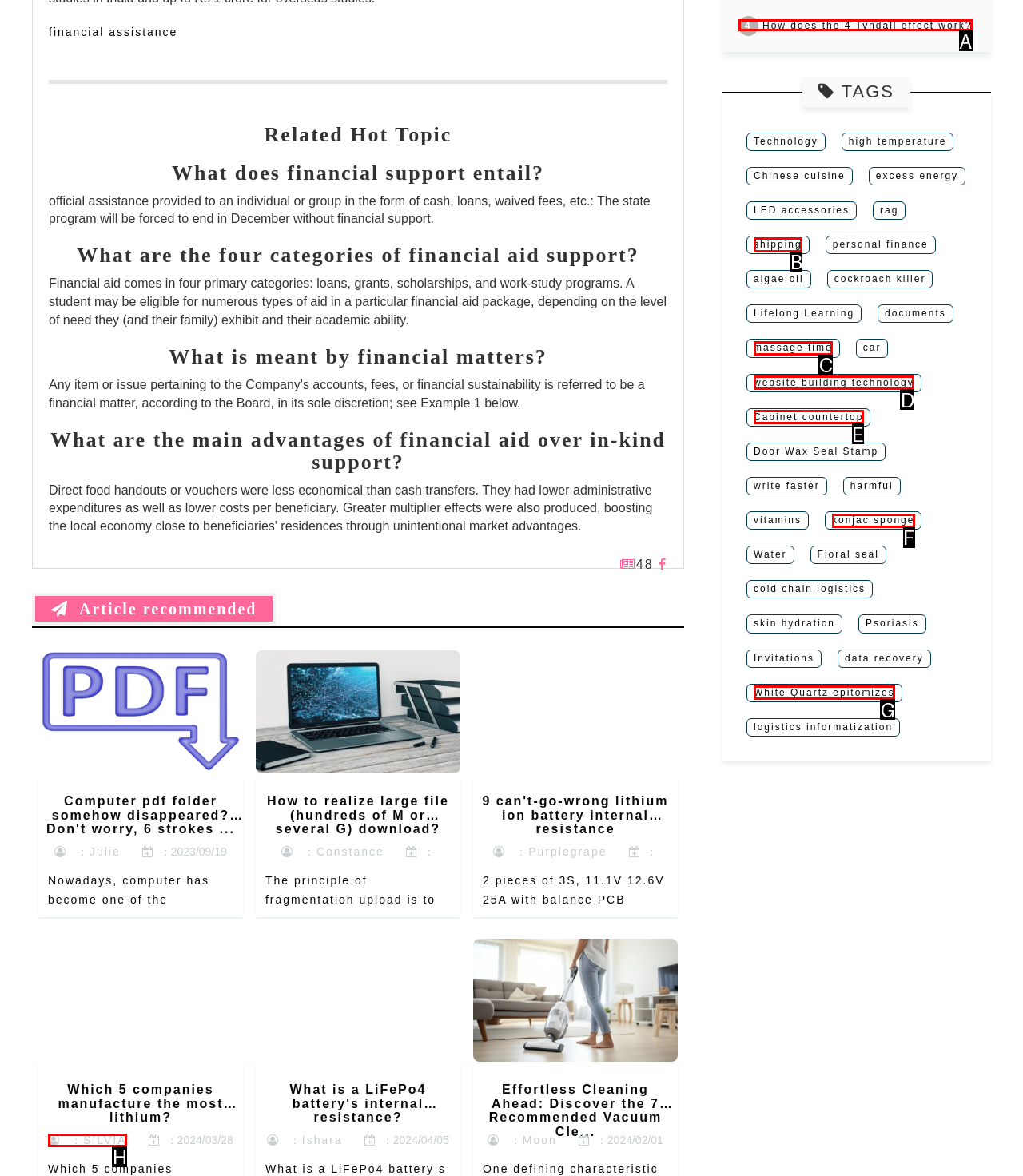Examine the description: shipping and indicate the best matching option by providing its letter directly from the choices.

B